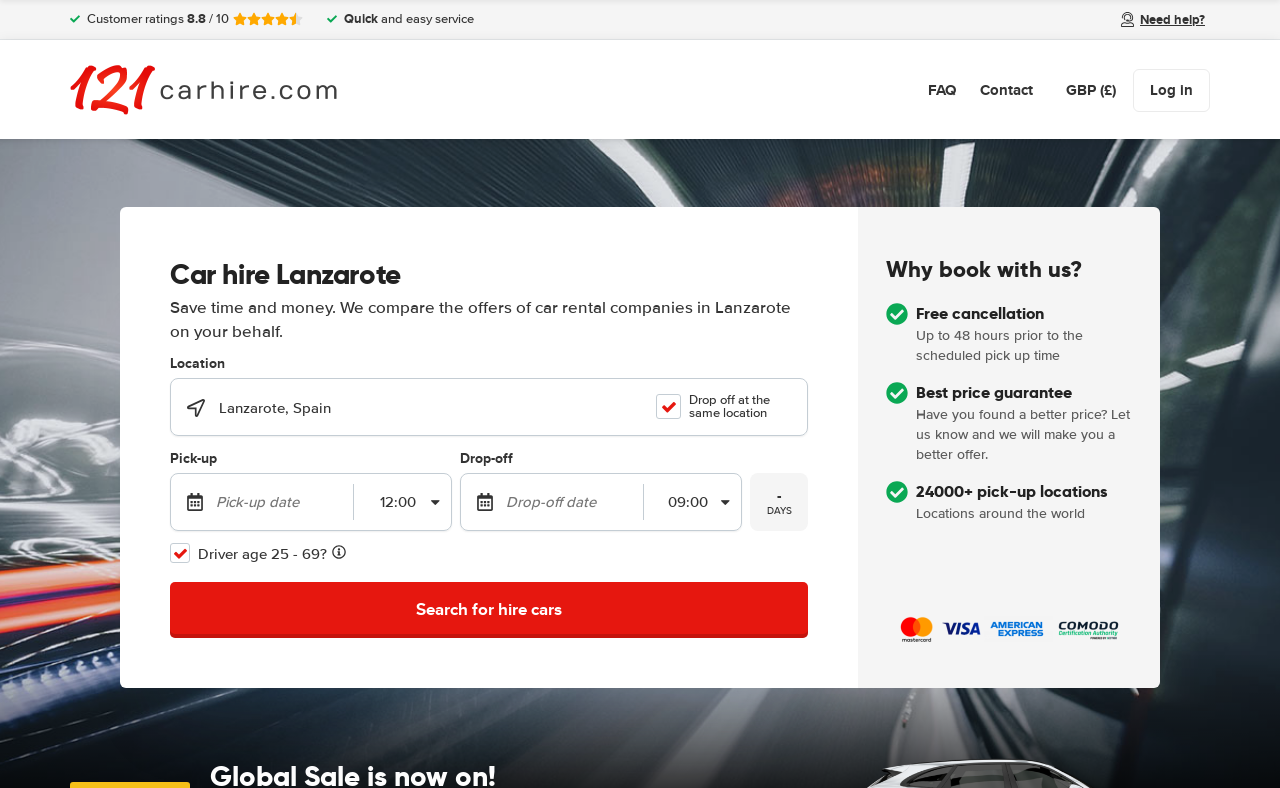Your task is to extract the text of the main heading from the webpage.

Car hire Lanzarote